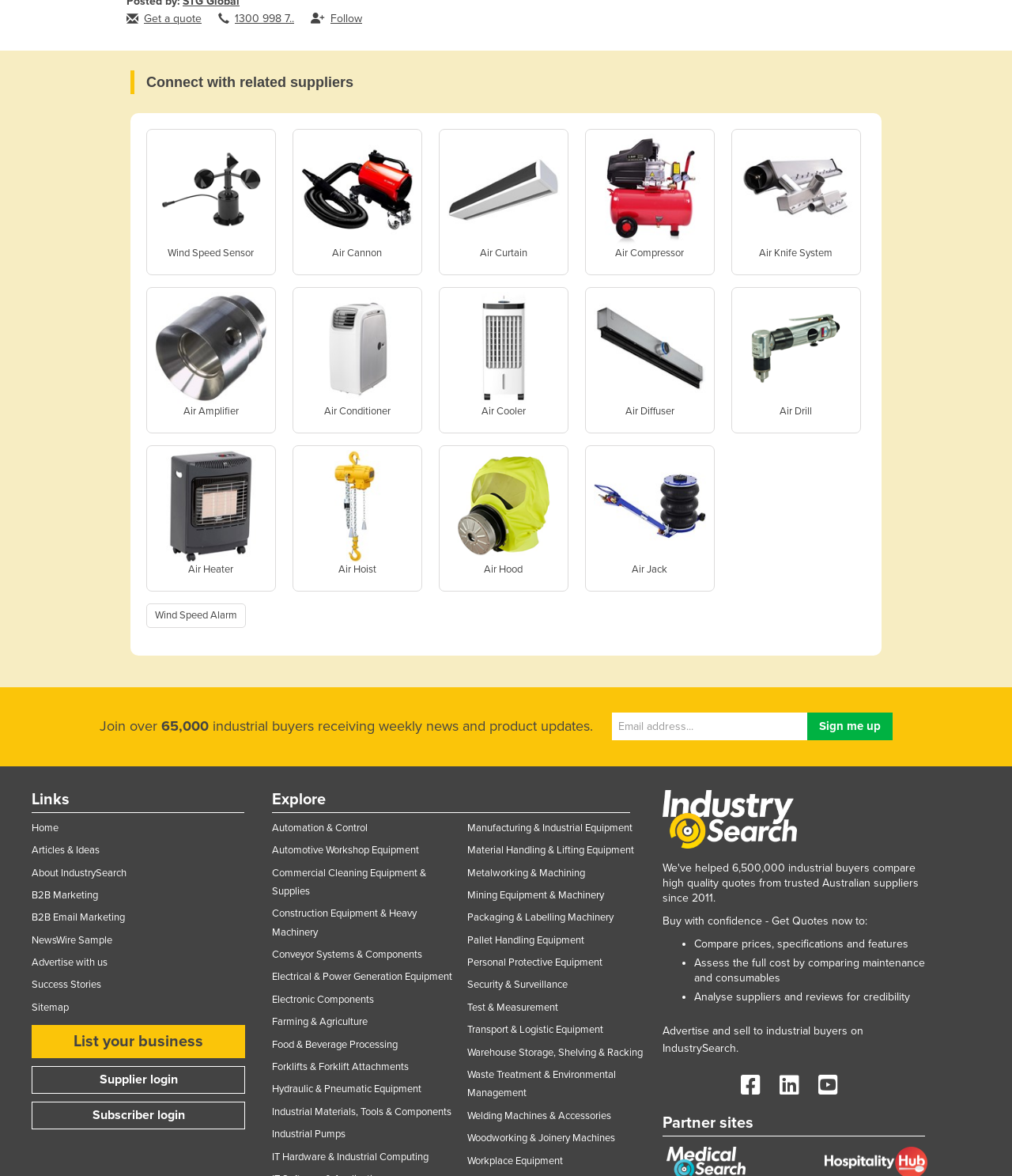Please identify the bounding box coordinates of the element that needs to be clicked to perform the following instruction: "Follow on social media".

[0.307, 0.01, 0.358, 0.022]